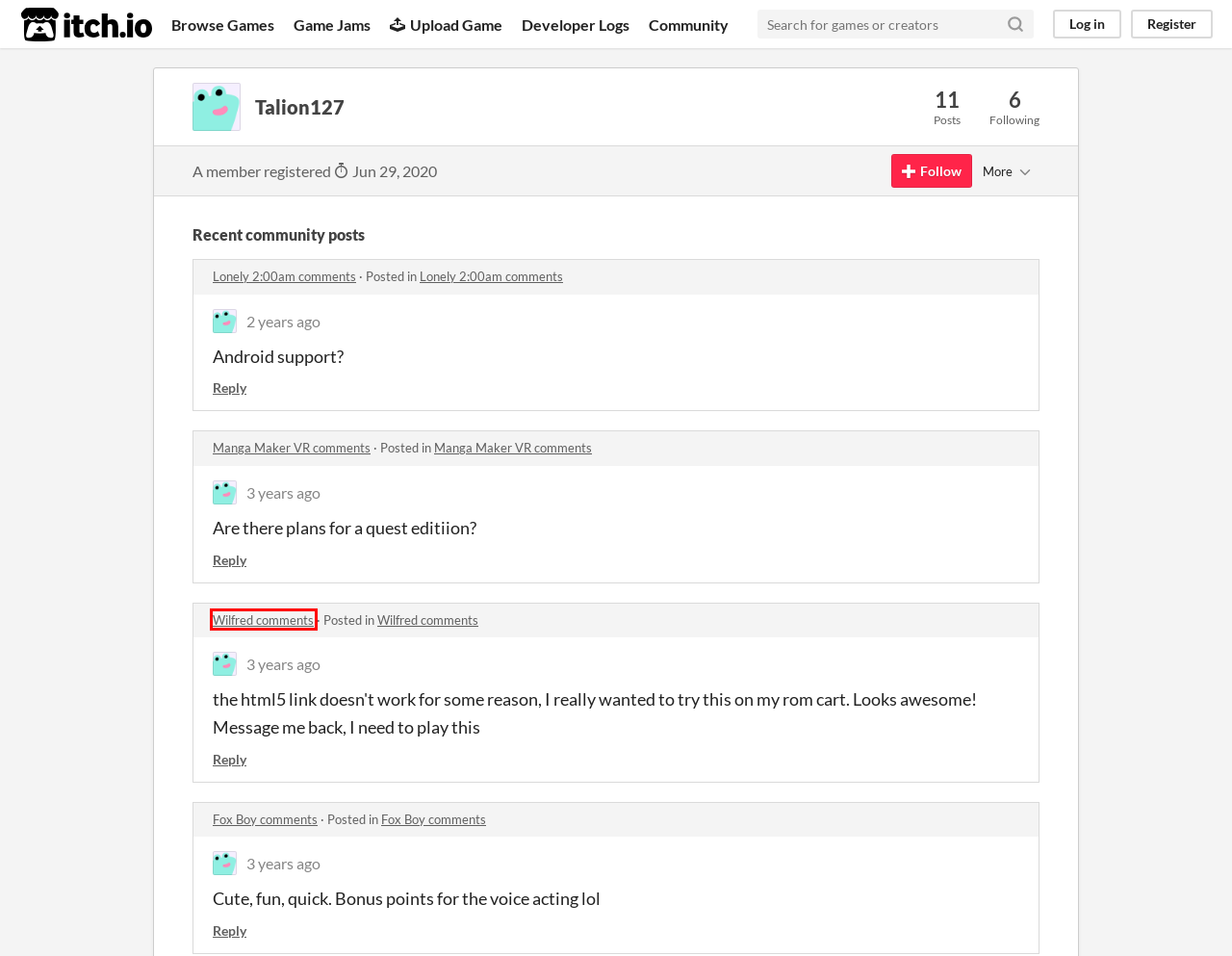You are looking at a webpage screenshot with a red bounding box around an element. Pick the description that best matches the new webpage after interacting with the element in the red bounding box. The possible descriptions are:
A. Comments - Lonely 2:00am by YELLOW ATTIC
B. Comments - Manga Maker VR by Bald Hamster Games
C. Comments 96 to 57 of 96 - Cooldog Teaches Typing by onefifth
D. Comments - It's a wrap! (Jam version) by ChankoStudios, domgoestohollywood
E. Comments - Otsukare! by ChankoStudios, domgoestohollywood
F. Comments - Hermetika VR by Bentham Realities
G. Comments - Wilfred by EthanDay
H. Comments 326 to 287 of 327 - novena by cecile richard

G